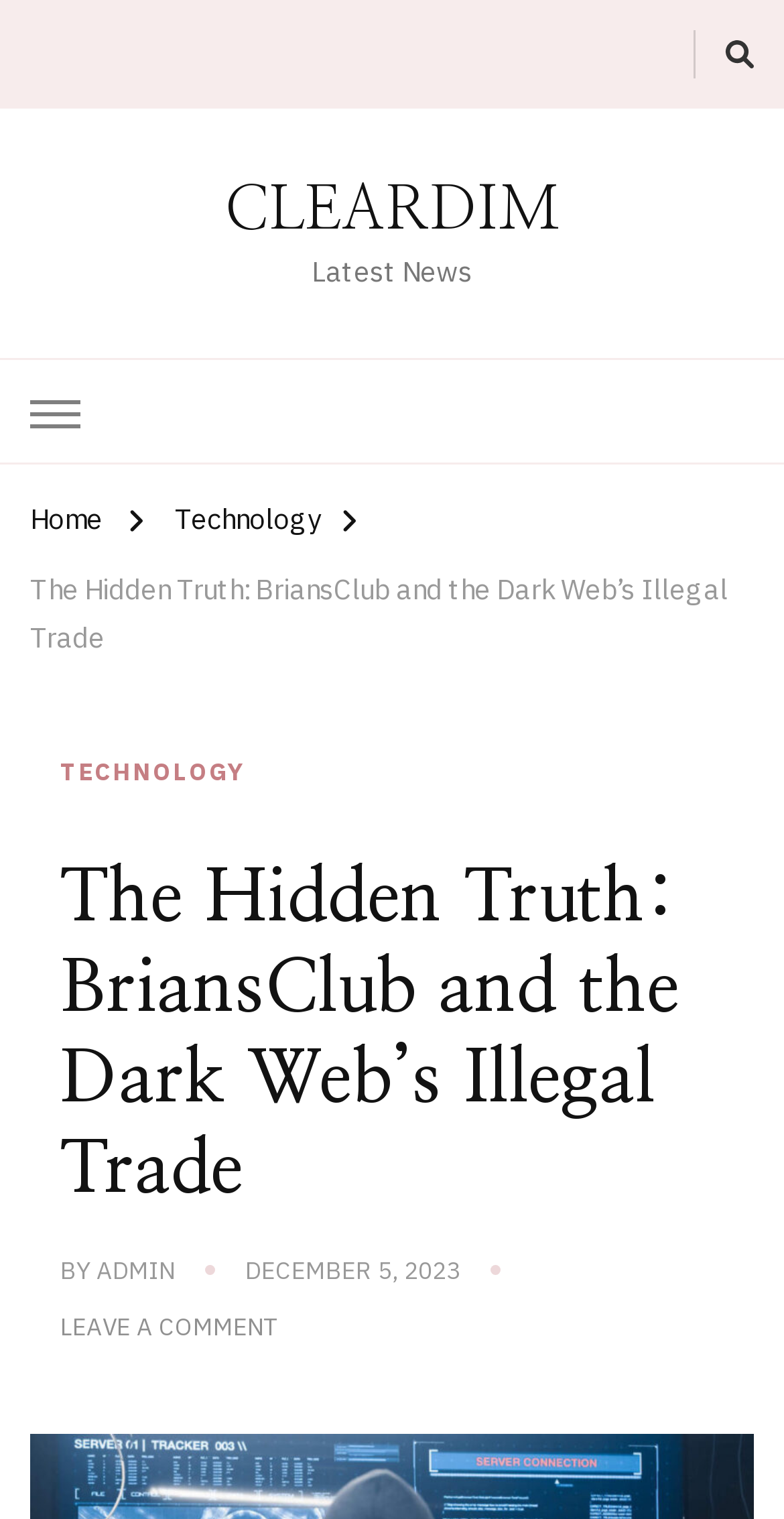Please provide a comprehensive response to the question below by analyzing the image: 
What is the category of the article?

I determined the category of the article by looking at the navigation links at the top of the page, which include 'Home' and 'Technology'. The current article is highlighted under the 'Technology' category, indicating that it belongs to this category.